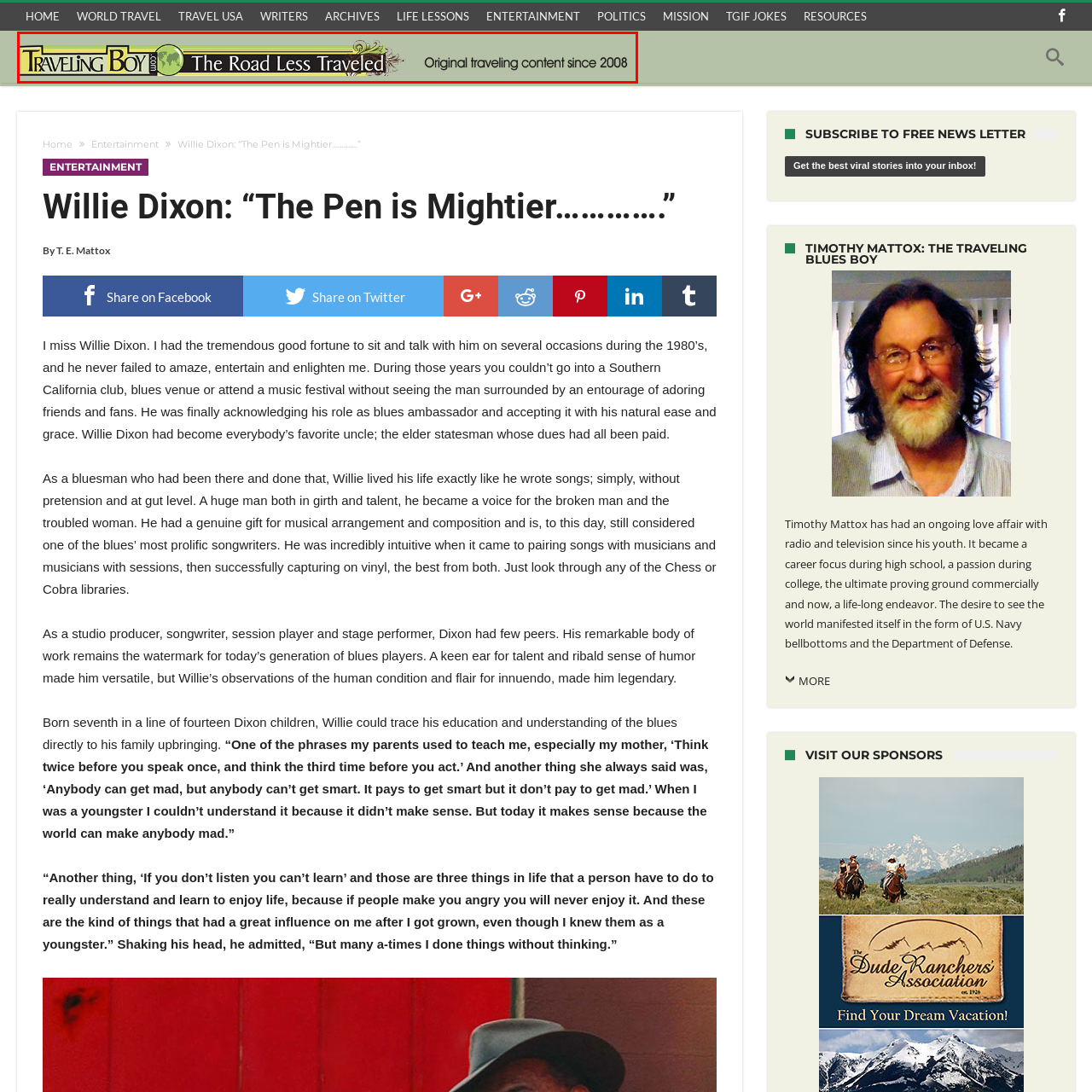Study the area of the image outlined in red and respond to the following question with as much detail as possible: What kind of travel narratives does Traveling Boy focus on?

The caption states that the visual representation of the logo captures the brand's focus on unique travel narratives, encouraging individuals to explore lesser-known destinations and share in the joy of travel.